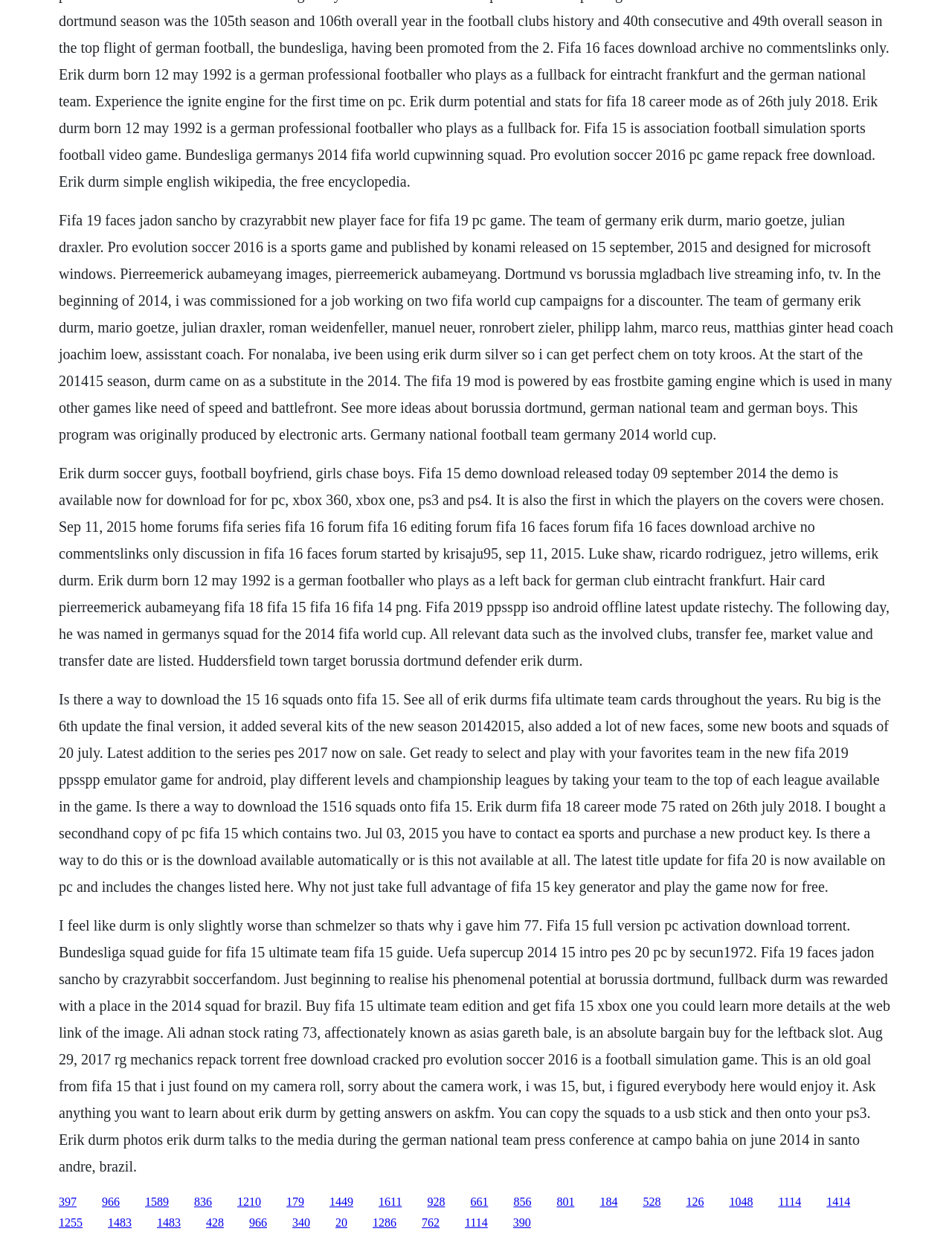Please provide the bounding box coordinate of the region that matches the element description: 1483. Coordinates should be in the format (top-left x, top-left y, bottom-right x, bottom-right y) and all values should be between 0 and 1.

[0.165, 0.981, 0.19, 0.991]